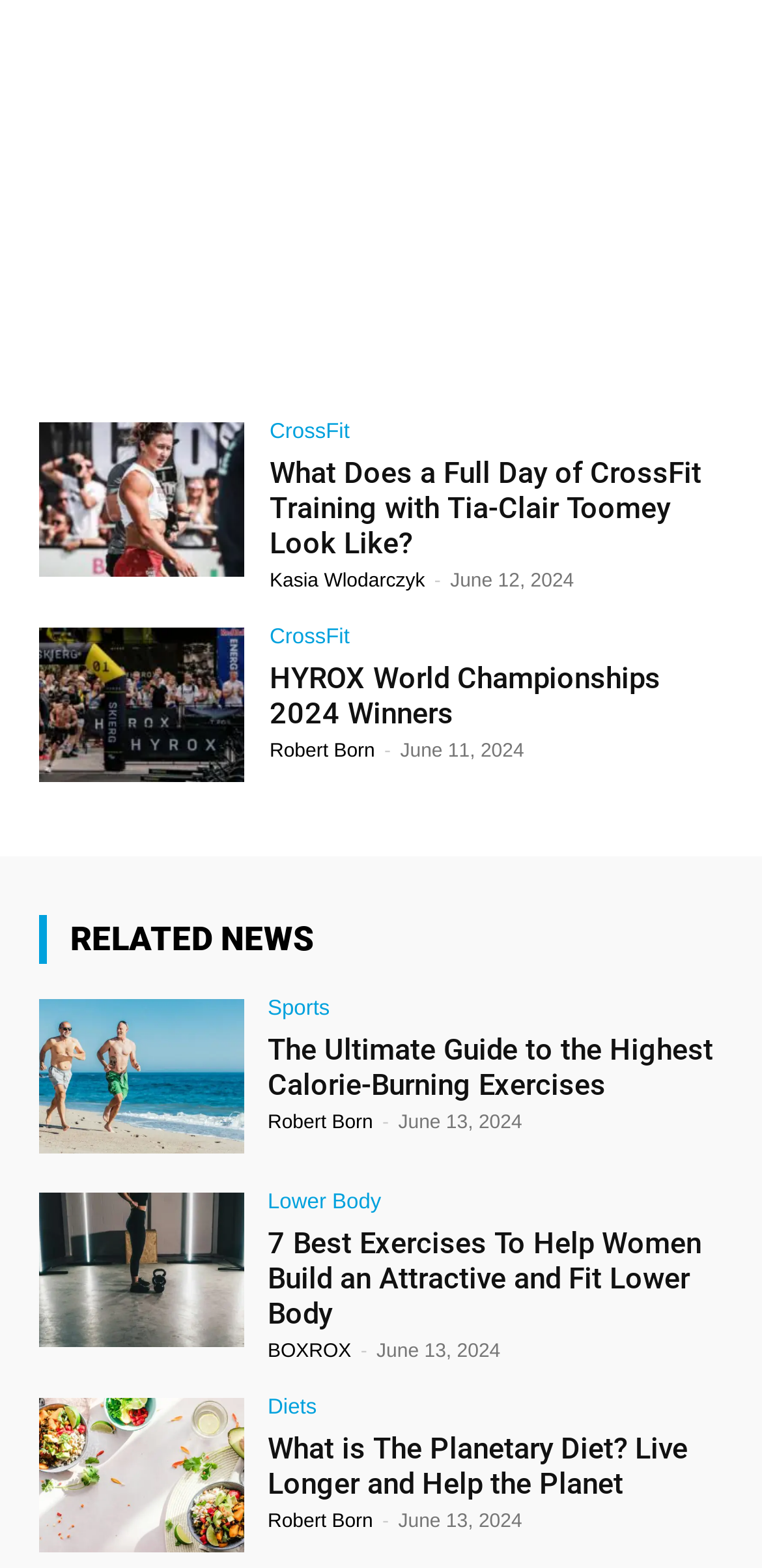Determine the bounding box for the UI element that matches this description: "HYROX World Championships 2024 Winners".

[0.354, 0.422, 0.867, 0.467]